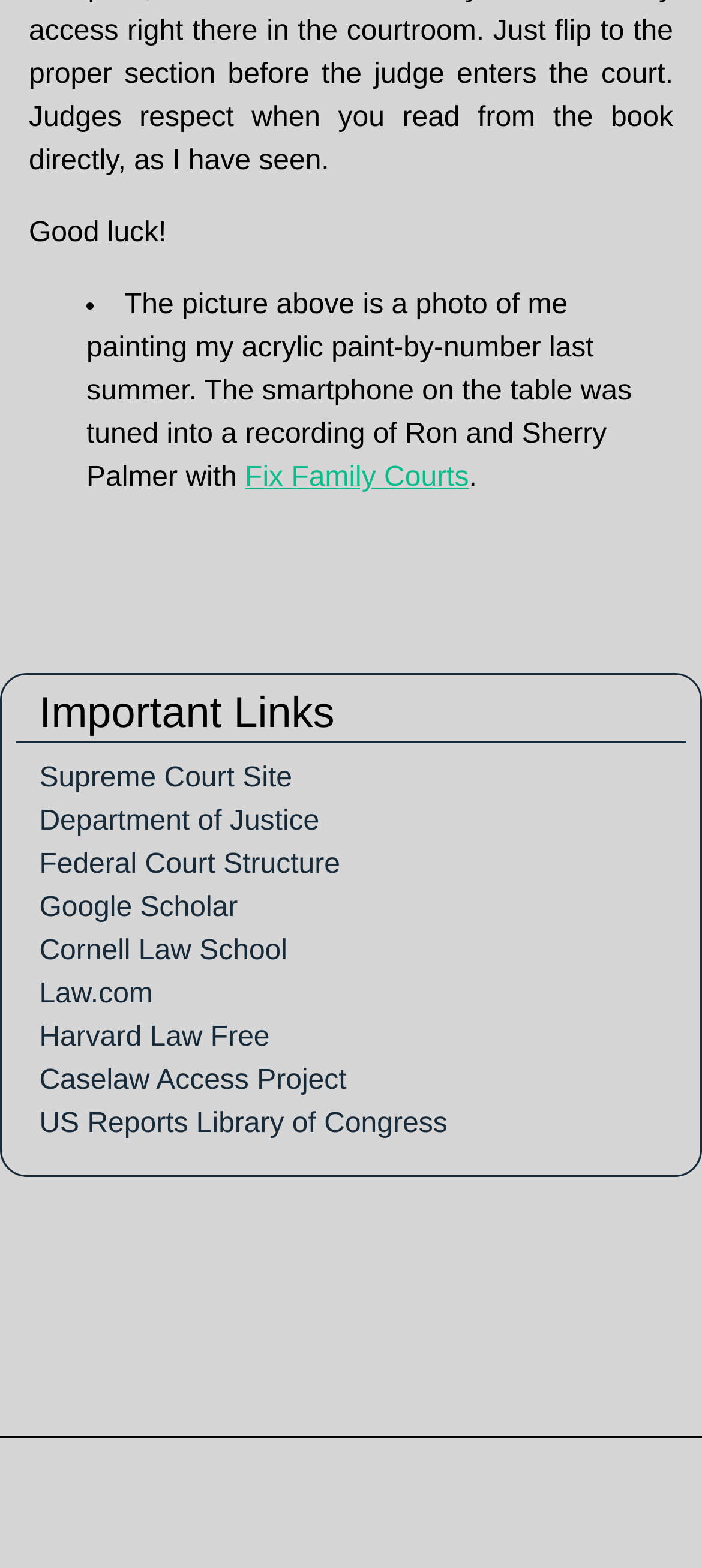Please specify the bounding box coordinates of the element that should be clicked to execute the given instruction: 'Go to 'Department of Justice''. Ensure the coordinates are four float numbers between 0 and 1, expressed as [left, top, right, bottom].

[0.056, 0.514, 0.455, 0.534]